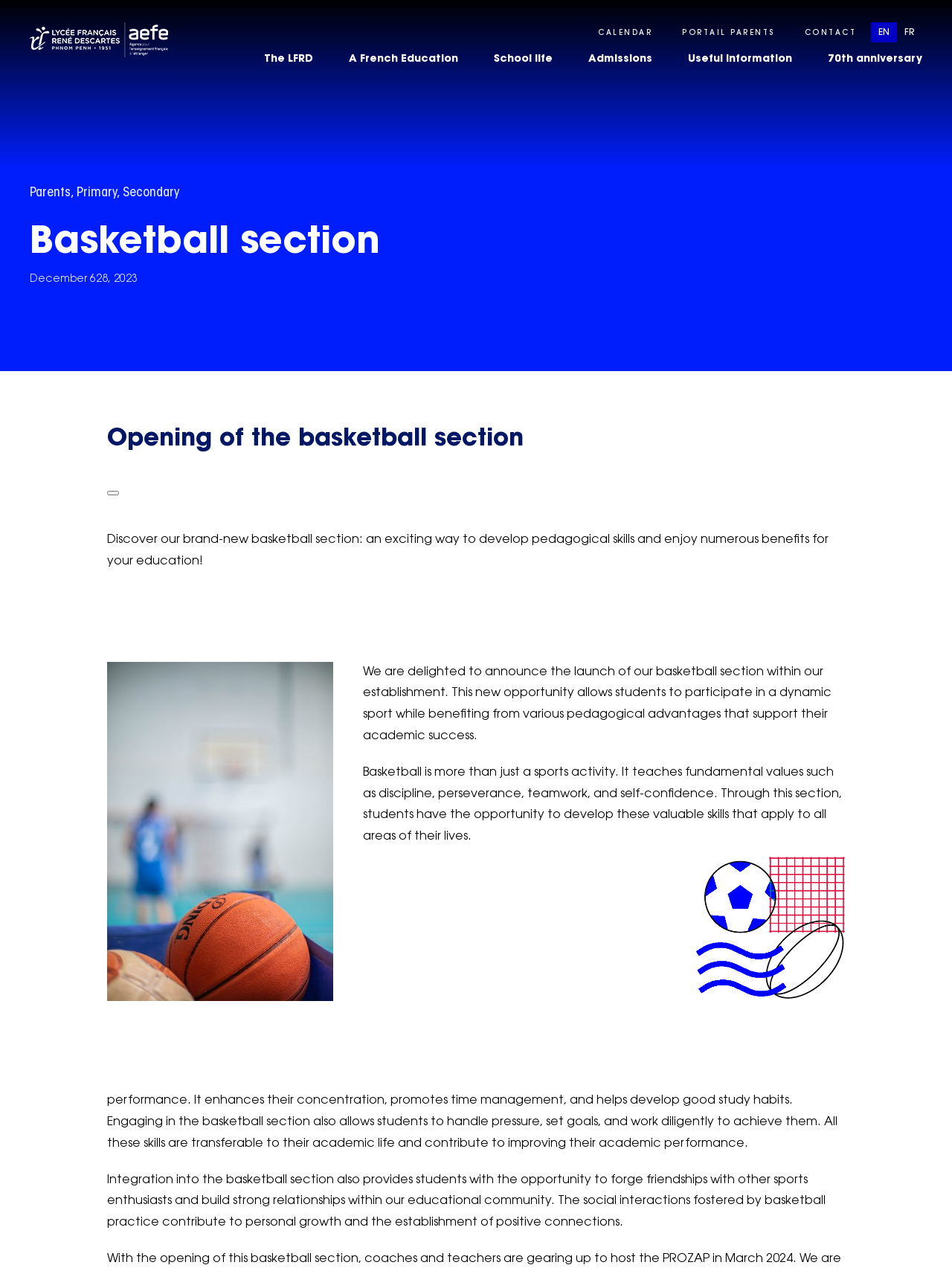Determine the bounding box of the UI element mentioned here: "Tweet Tweet on Twitter". The coordinates must be in the format [left, top, right, bottom] with values ranging from 0 to 1.

None